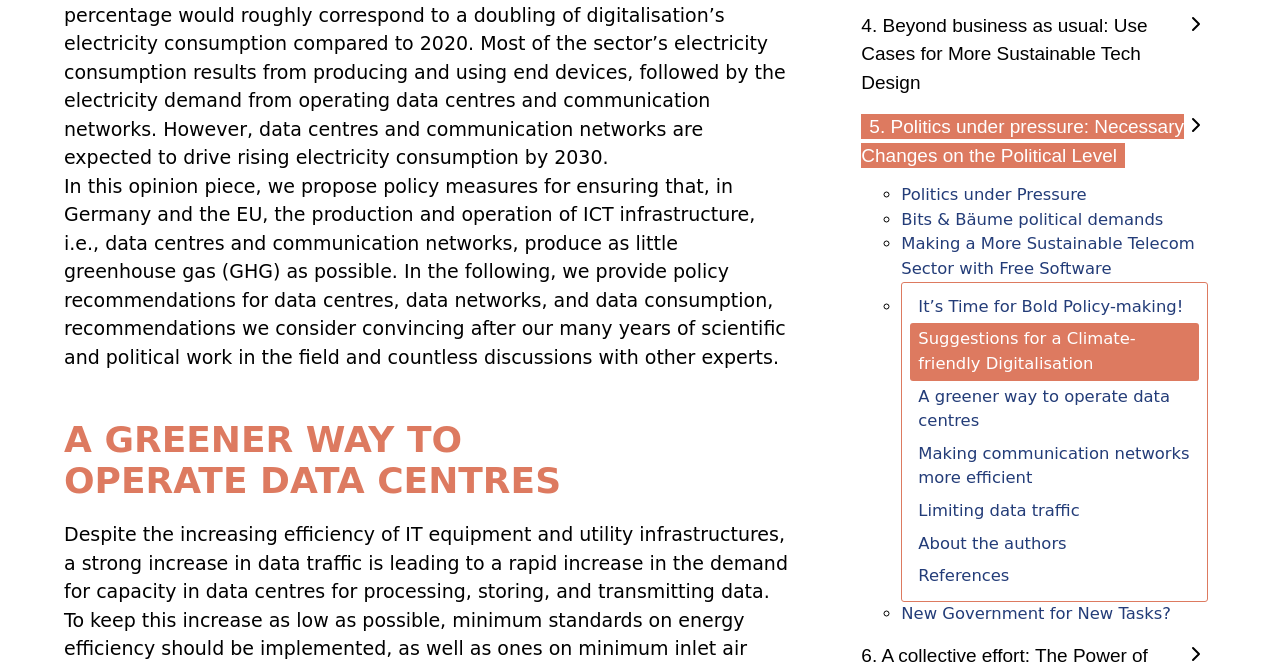Provide the bounding box coordinates of the UI element that matches the description: "Limiting data traffic".

[0.717, 0.753, 0.844, 0.782]